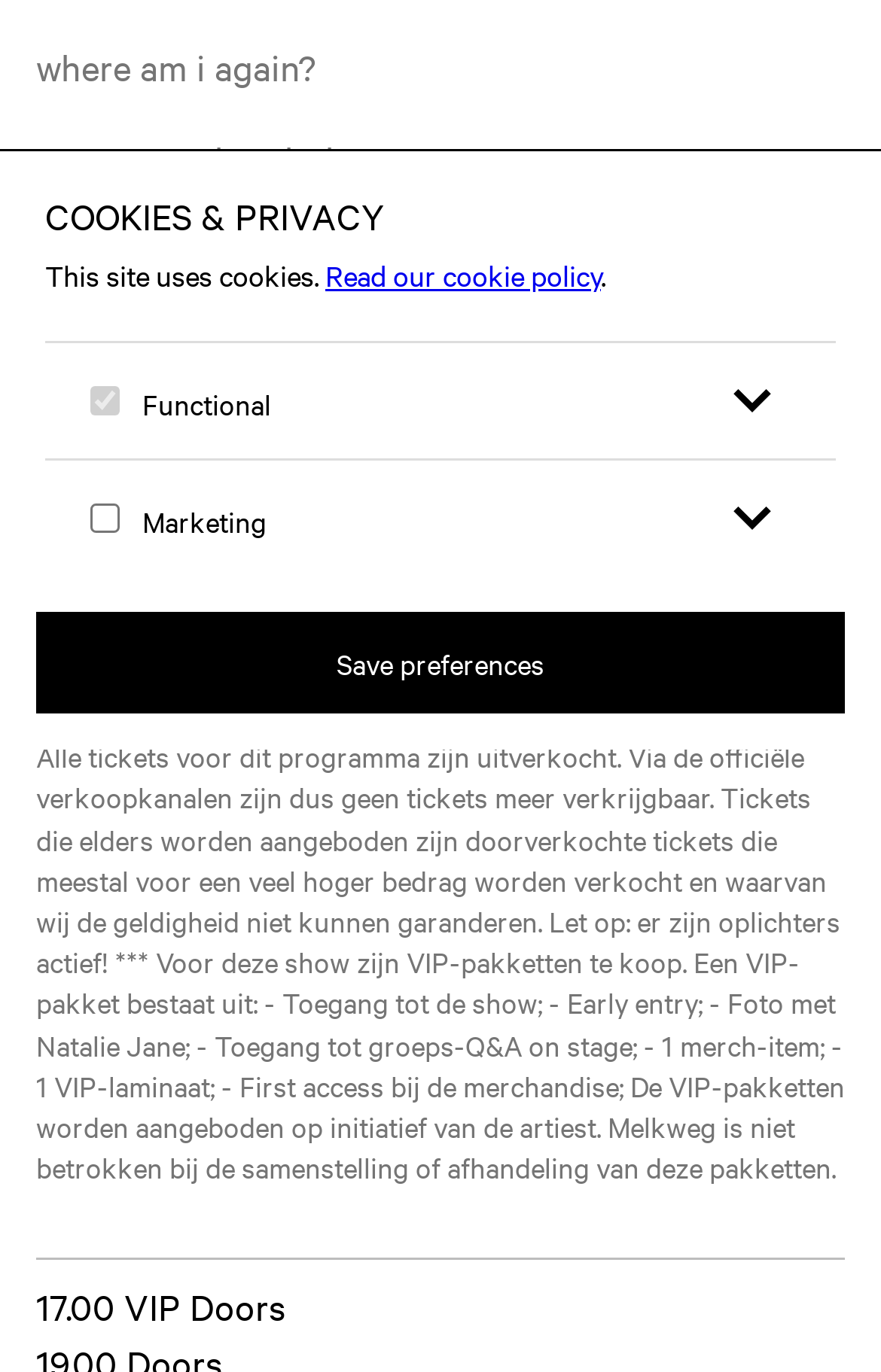Identify the bounding box for the element characterized by the following description: "Get In Touch".

None